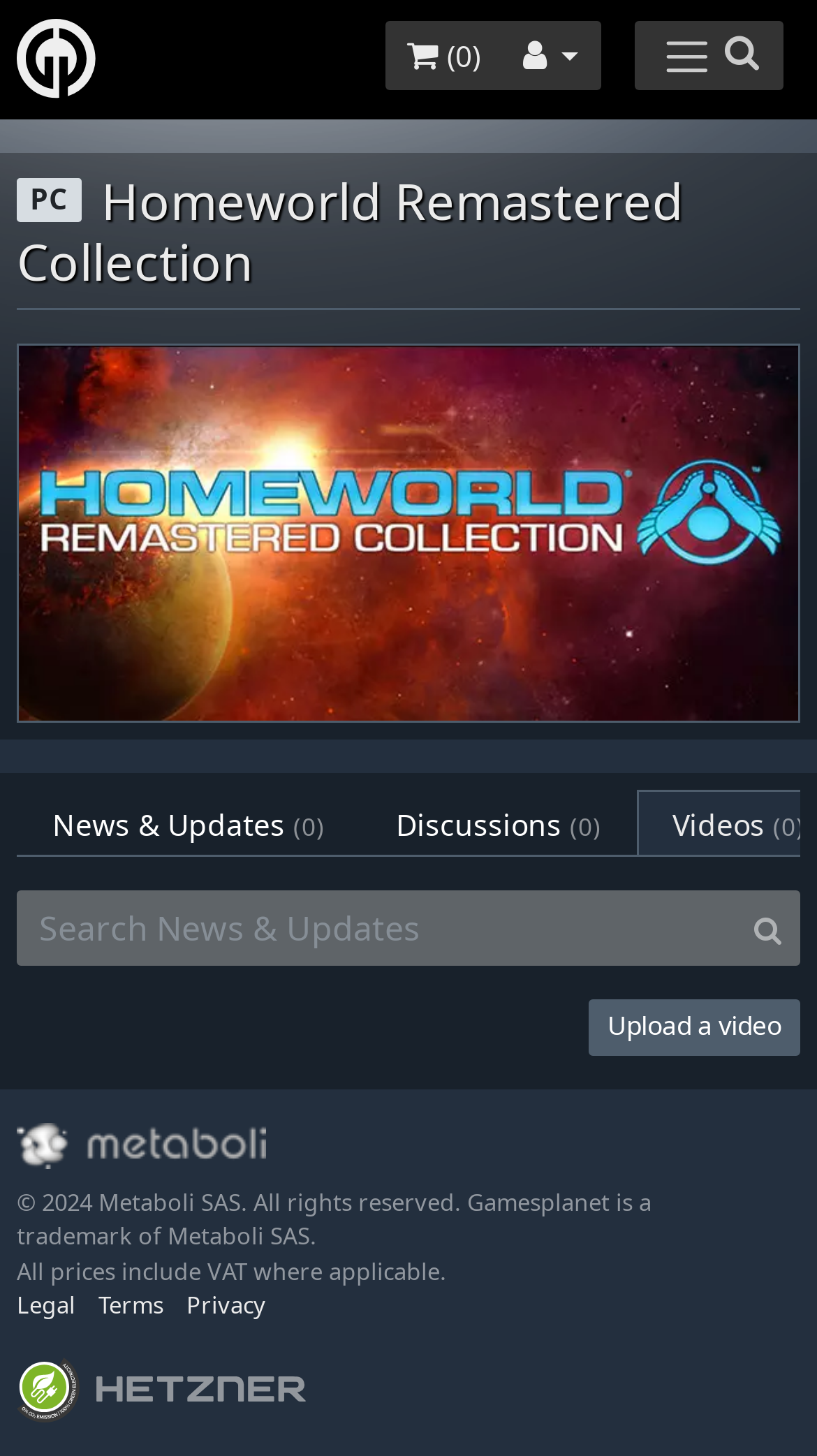Identify and provide the main heading of the webpage.

Homeworld Remastered Collection